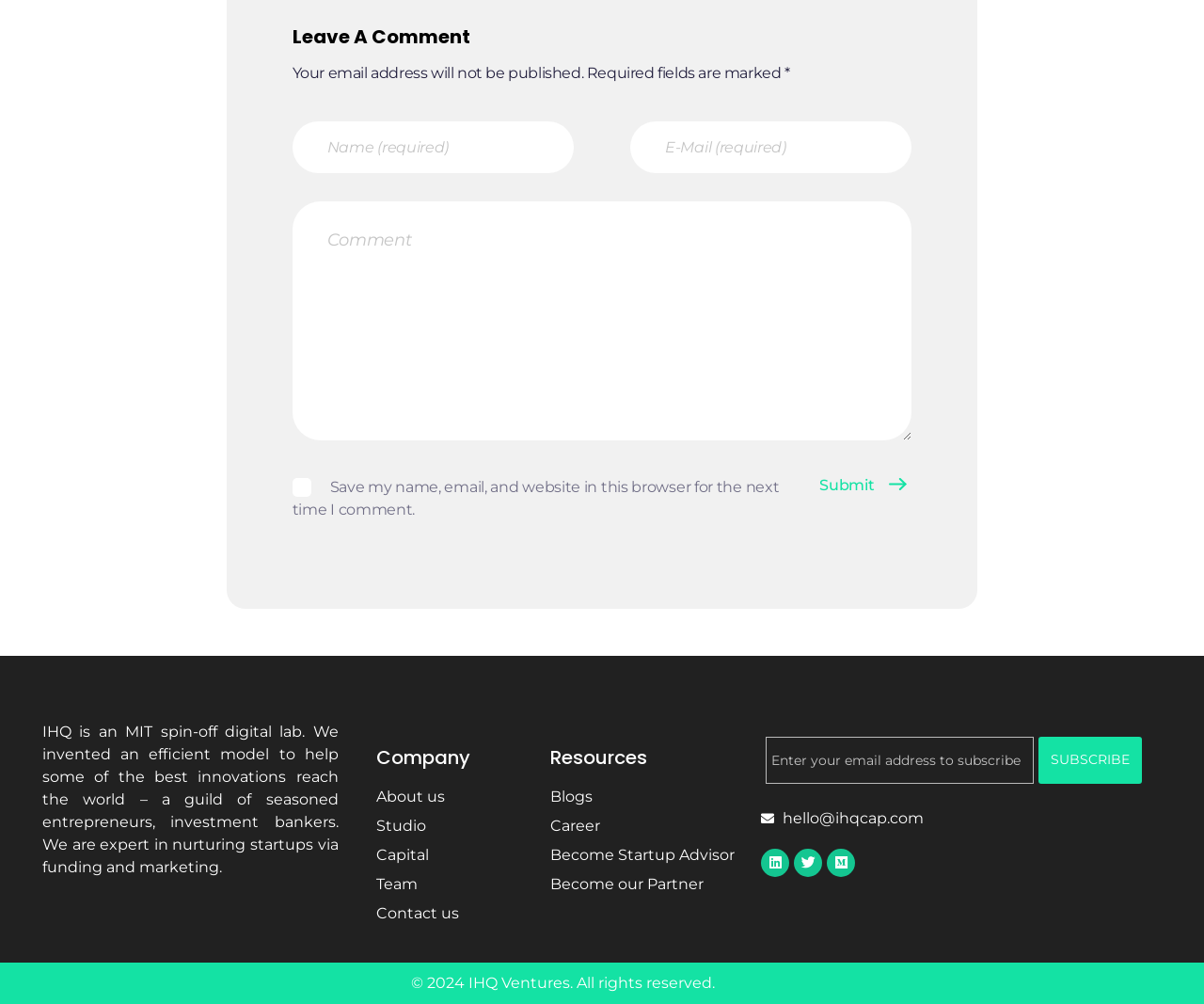Indicate the bounding box coordinates of the element that must be clicked to execute the instruction: "View archives from June 2023". The coordinates should be given as four float numbers between 0 and 1, i.e., [left, top, right, bottom].

None